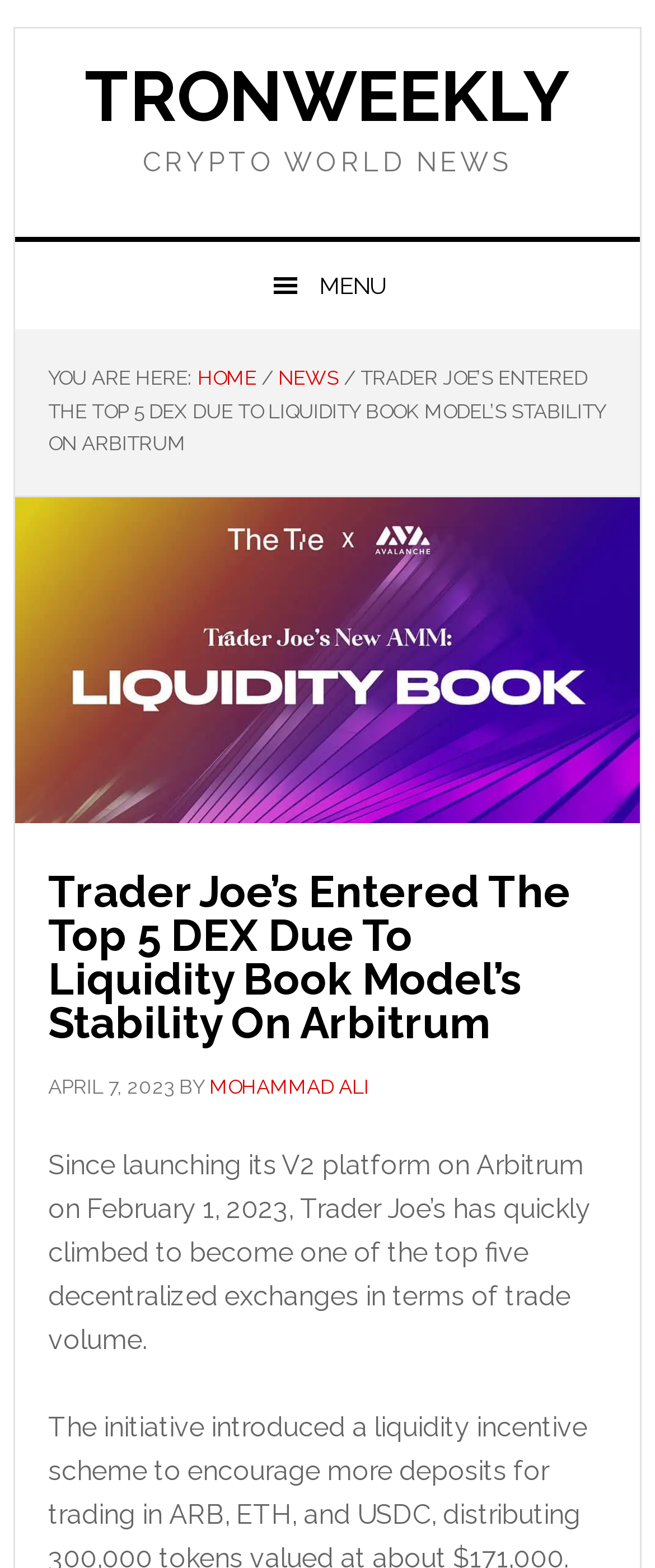Write a detailed summary of the webpage, including text, images, and layout.

The webpage appears to be a news article about Trader Joe's, a decentralized exchange. At the top left corner, there are four "Skip to" links, allowing users to navigate to different sections of the page. 

Below these links, there is a prominent link to "TRONWEEKLY" and a heading that reads "CRYPTO WORLD NEWS". 

To the right of the "CRYPTO WORLD NEWS" heading, there is a menu button with a hamburger icon. When expanded, the menu displays a breadcrumb trail showing the user's current location, with links to "HOME" and "NEWS" separated by a slash. The breadcrumb trail is followed by a lengthy title that summarizes the article's content.

Below the menu, there is an image of "Joe" that spans the width of the page. 

Underneath the image, the main article begins with a heading that repeats the title of the article. The heading is followed by a timestamp showing the date "APRIL 7, 2023", and the author's name, "MOHAMMAD ALI", is provided as a link. 

The article's content is a single paragraph that summarizes Trader Joe's rapid rise to becoming one of the top five decentralized exchanges in terms of trade volume since launching its V2 platform on Arbitrum on February 1, 2023.